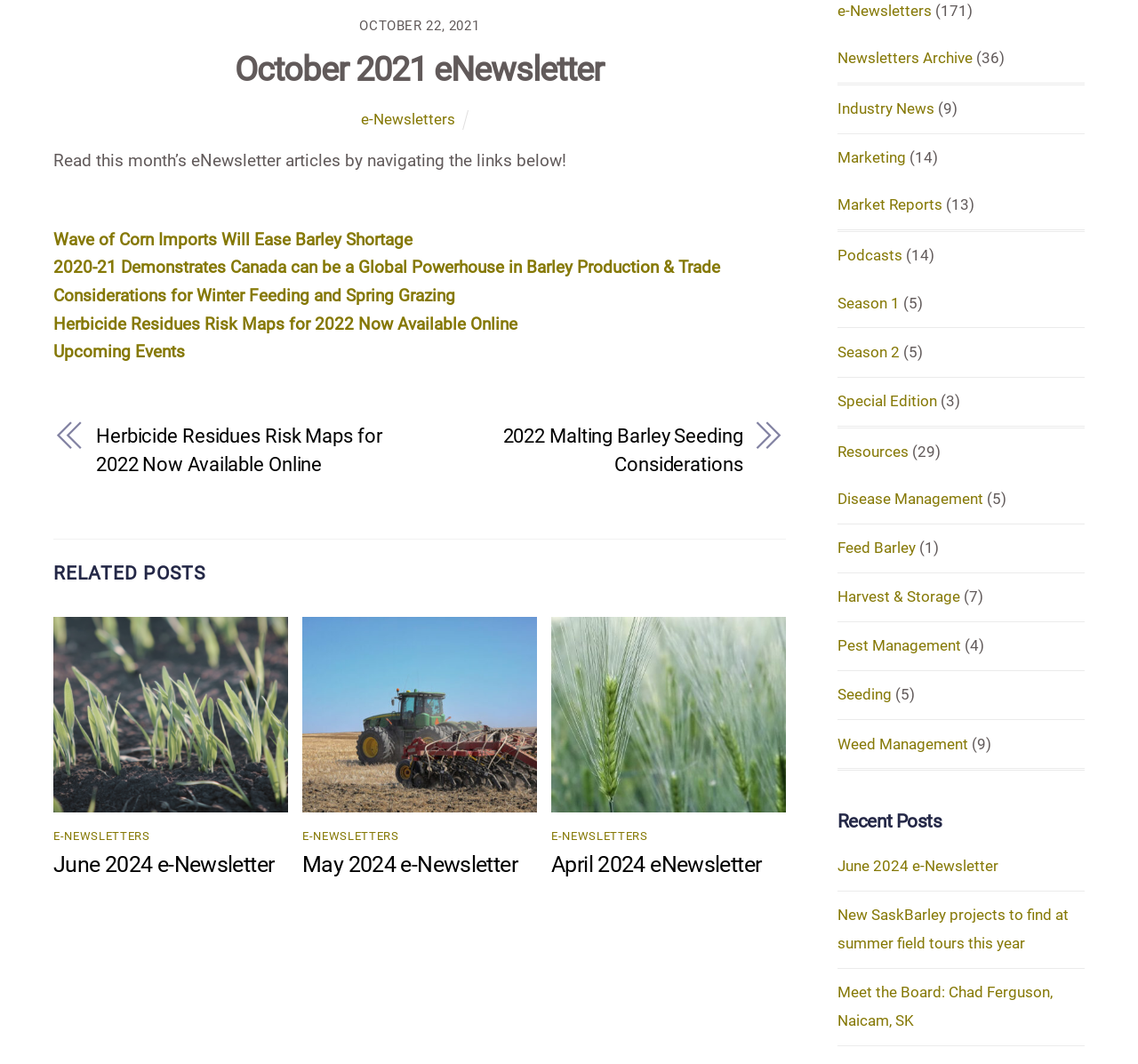Given the description "Pest Management", provide the bounding box coordinates of the corresponding UI element.

[0.736, 0.598, 0.844, 0.615]